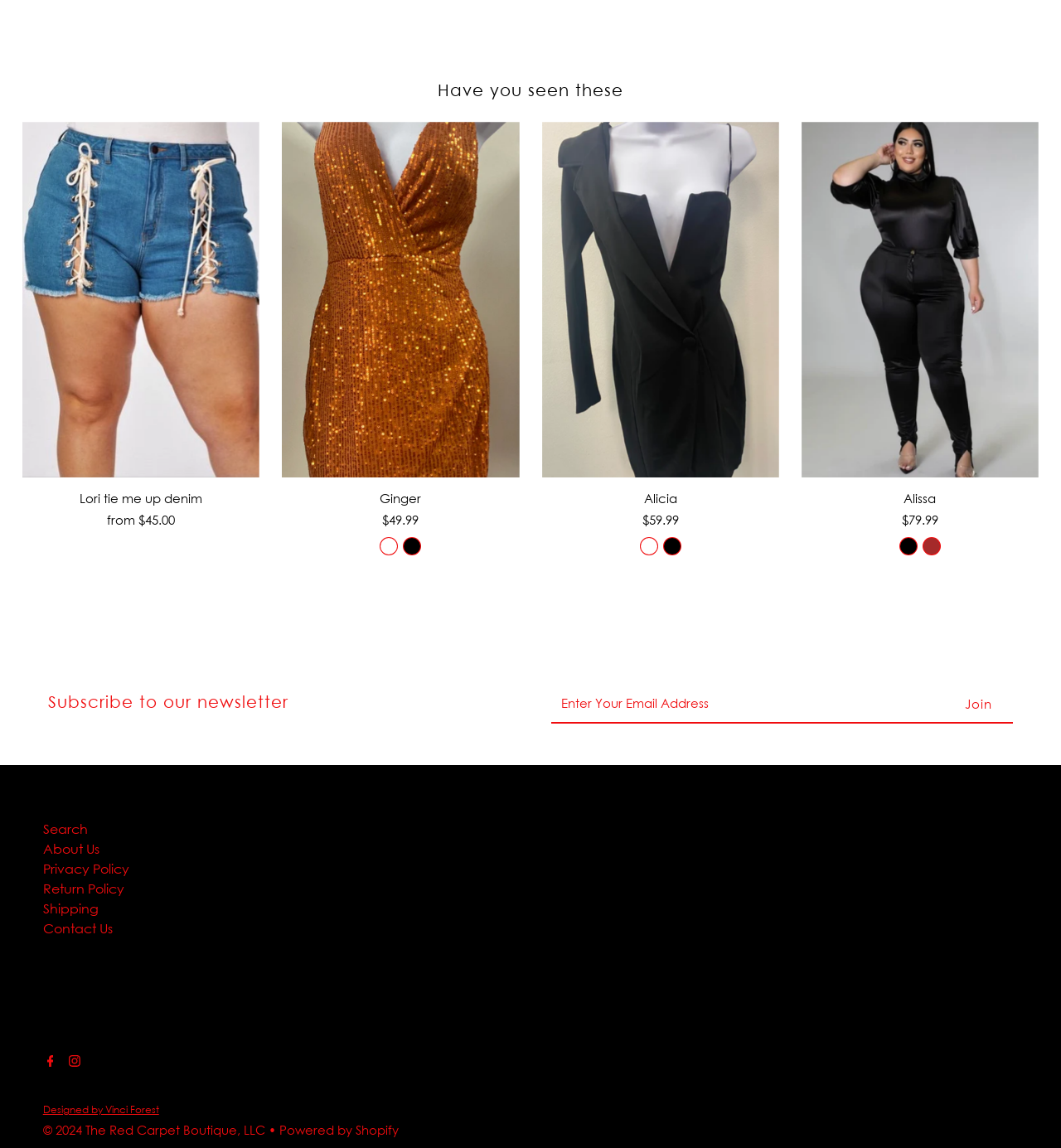Can you specify the bounding box coordinates of the area that needs to be clicked to fulfill the following instruction: "Click on 'Alicia'"?

[0.51, 0.105, 0.735, 0.417]